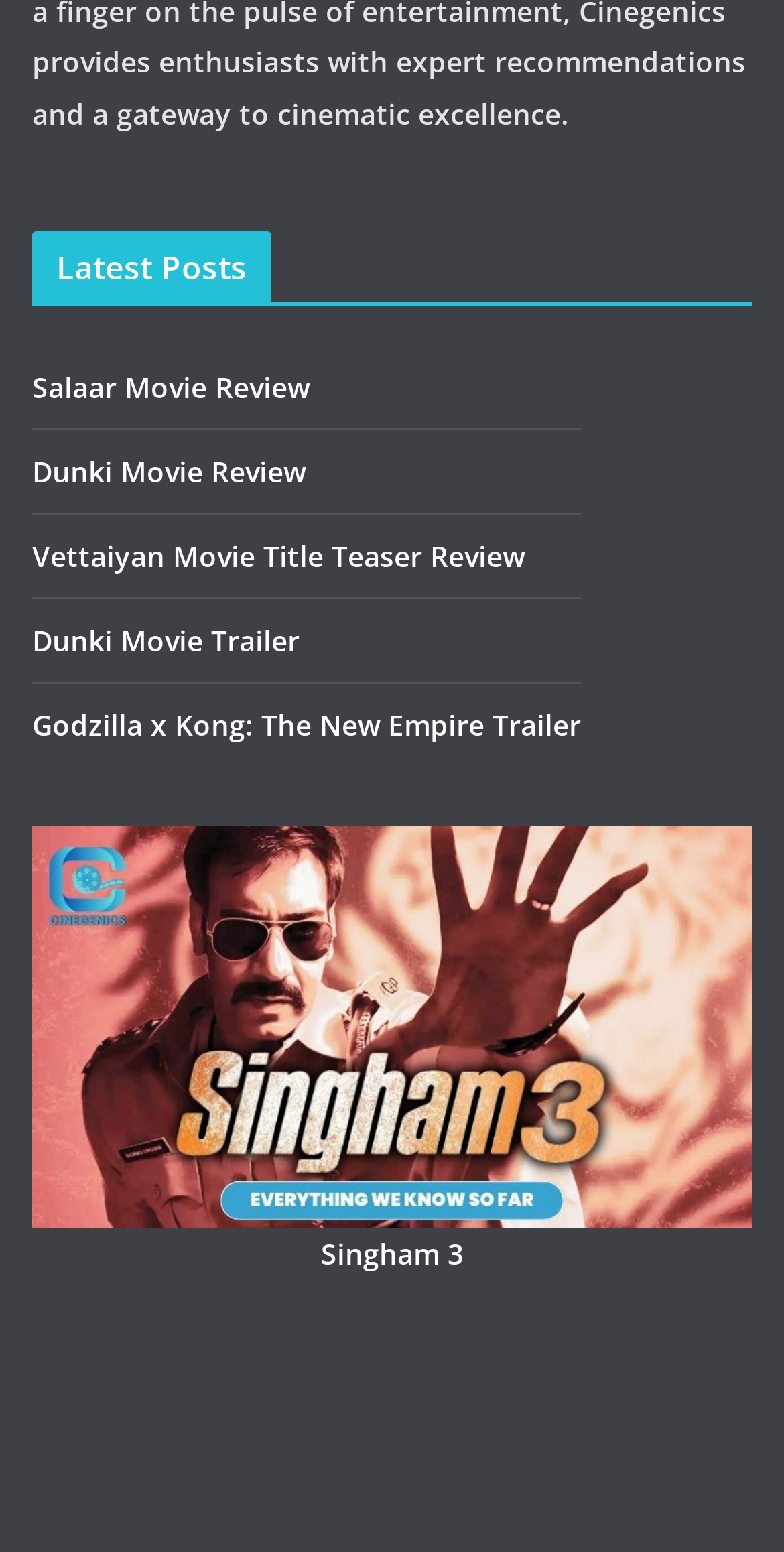Locate the bounding box coordinates of the element I should click to achieve the following instruction: "Explore the details of SINGHAM 3".

[0.041, 0.537, 0.959, 0.561]